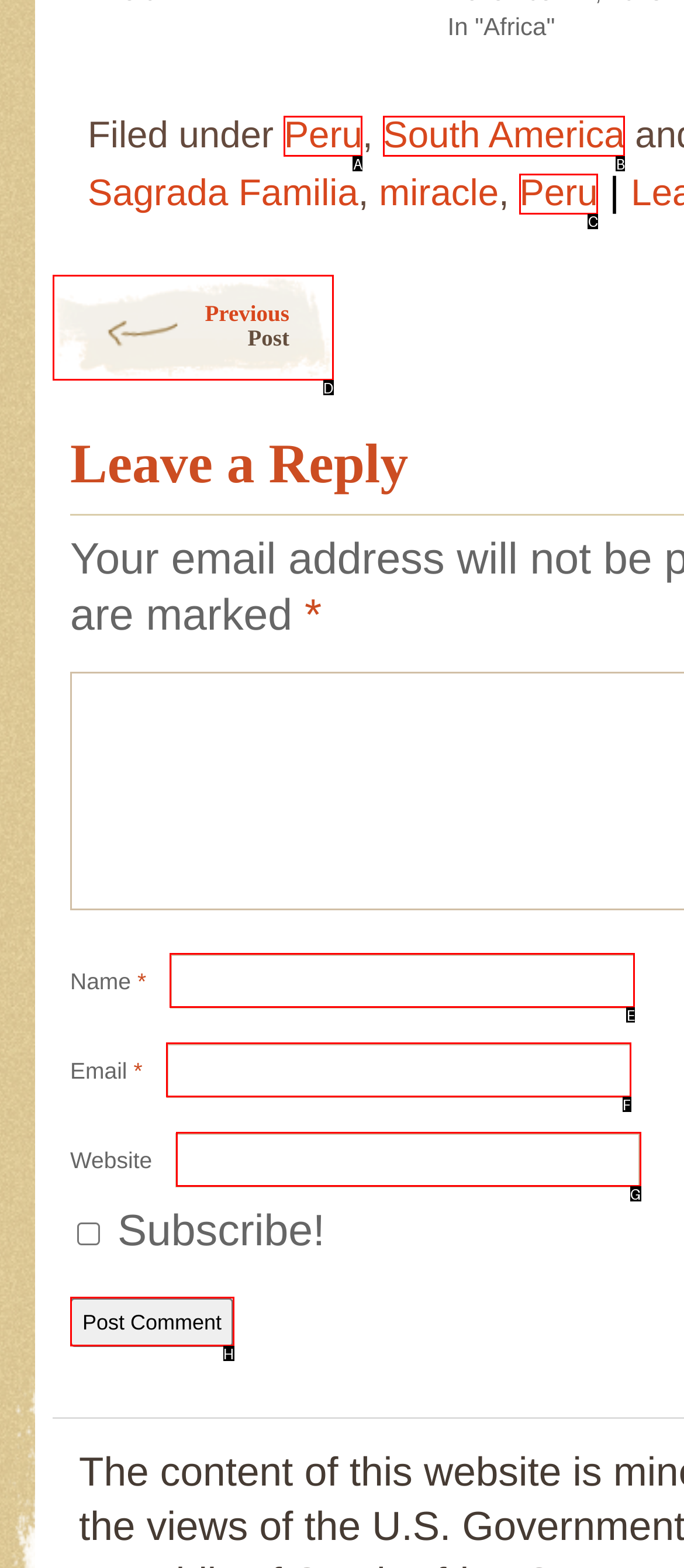With the provided description: parent_node: Website name="url", select the most suitable HTML element. Respond with the letter of the selected option.

G